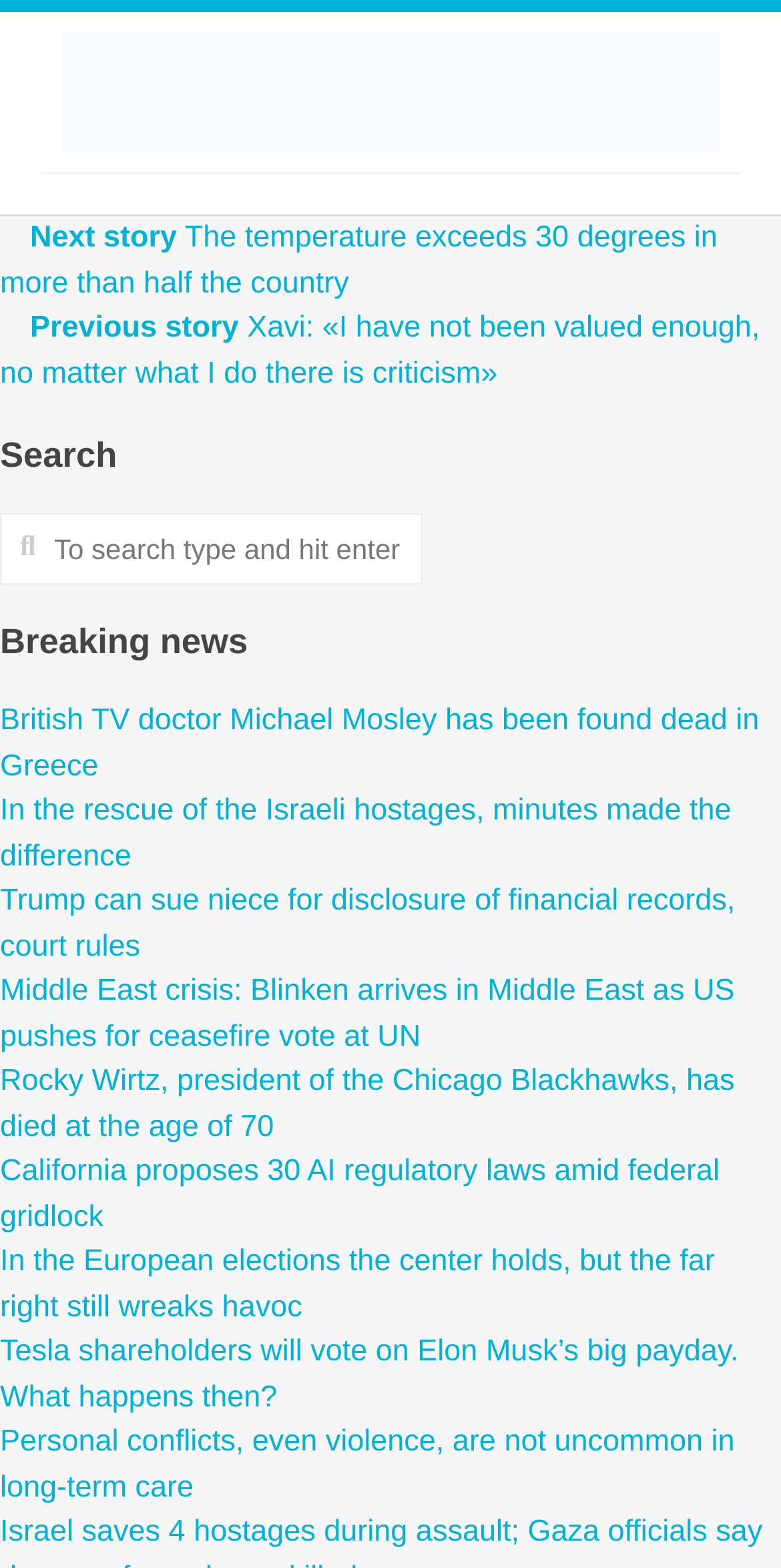How many news stories are listed on the webpage?
Refer to the image and offer an in-depth and detailed answer to the question.

By counting the number of links on the webpage, we can see that there are 13 news stories listed, starting from 'British TV doctor Michael Mosley has been found dead in Greece' to 'Personal conflicts, even violence, are not uncommon in long-term care'.